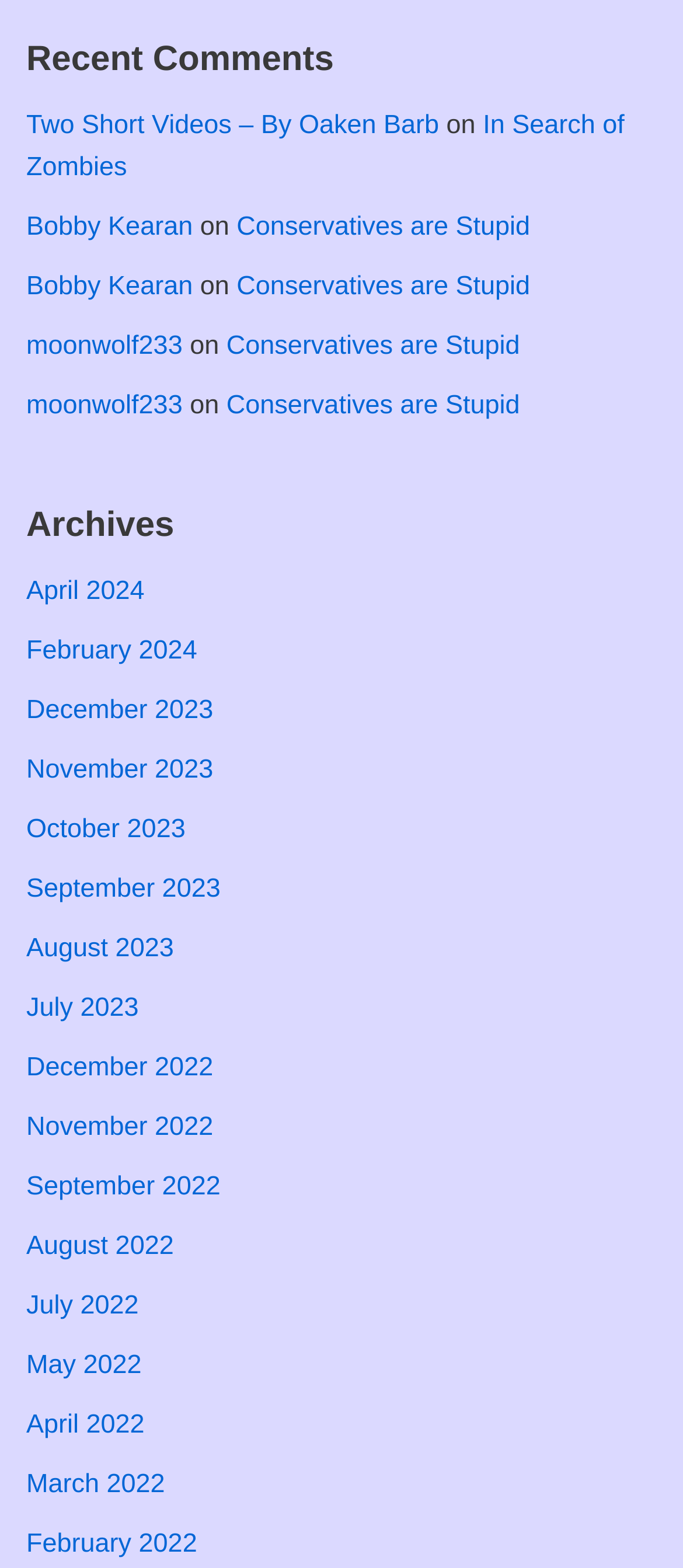What is the title of the section above the links?
Based on the screenshot, give a detailed explanation to answer the question.

The title of the section above the links is 'Recent Comments' because the StaticText element with ID 229 has the text 'Recent Comments' and is located at the top of the webpage, indicating that it is a section title.